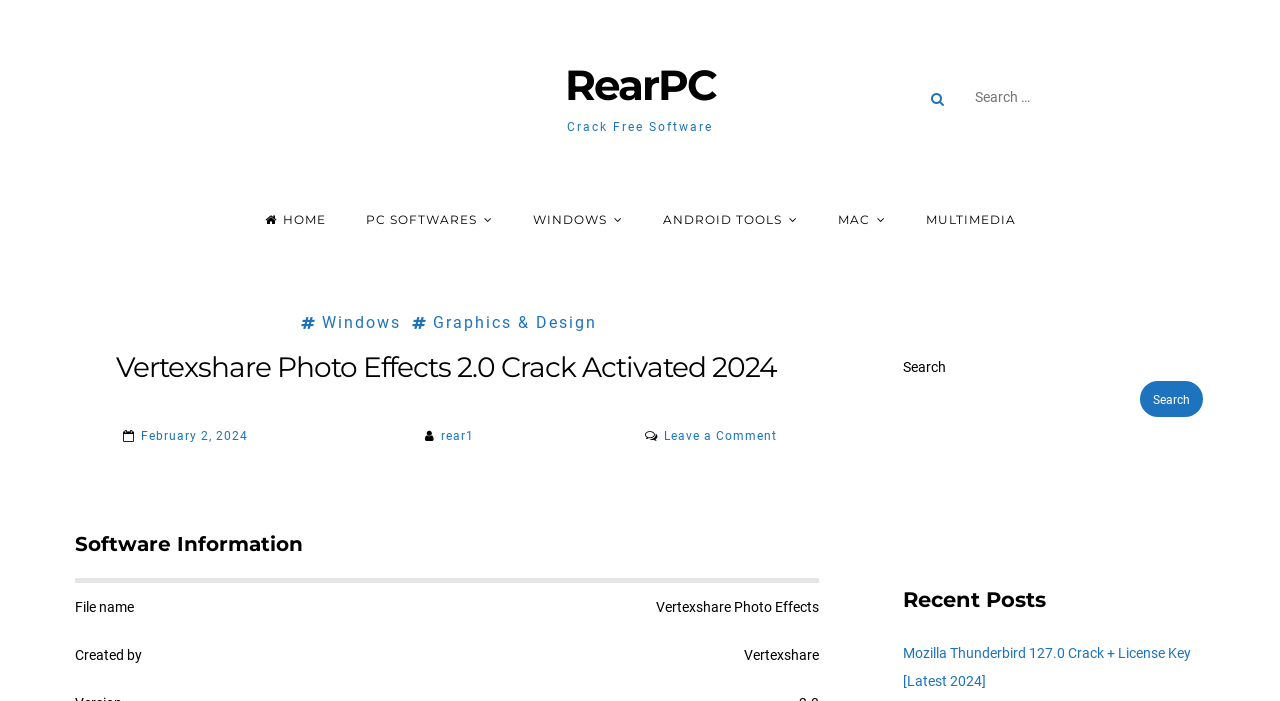What is the name of the software?
Look at the image and respond with a one-word or short-phrase answer.

Vertexshare Photo Effects